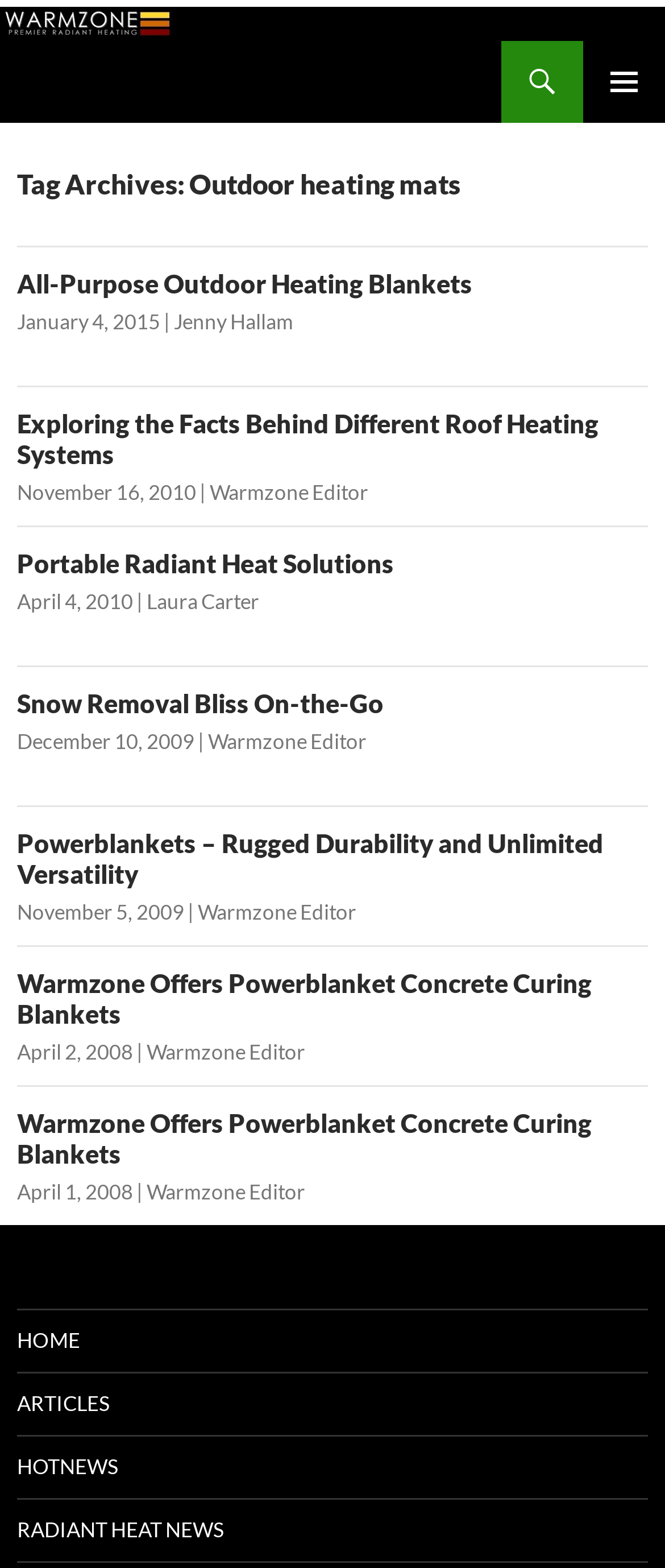Indicate the bounding box coordinates of the element that must be clicked to execute the instruction: "Click on the Warmzone logo". The coordinates should be given as four float numbers between 0 and 1, i.e., [left, top, right, bottom].

[0.0, 0.004, 1.0, 0.026]